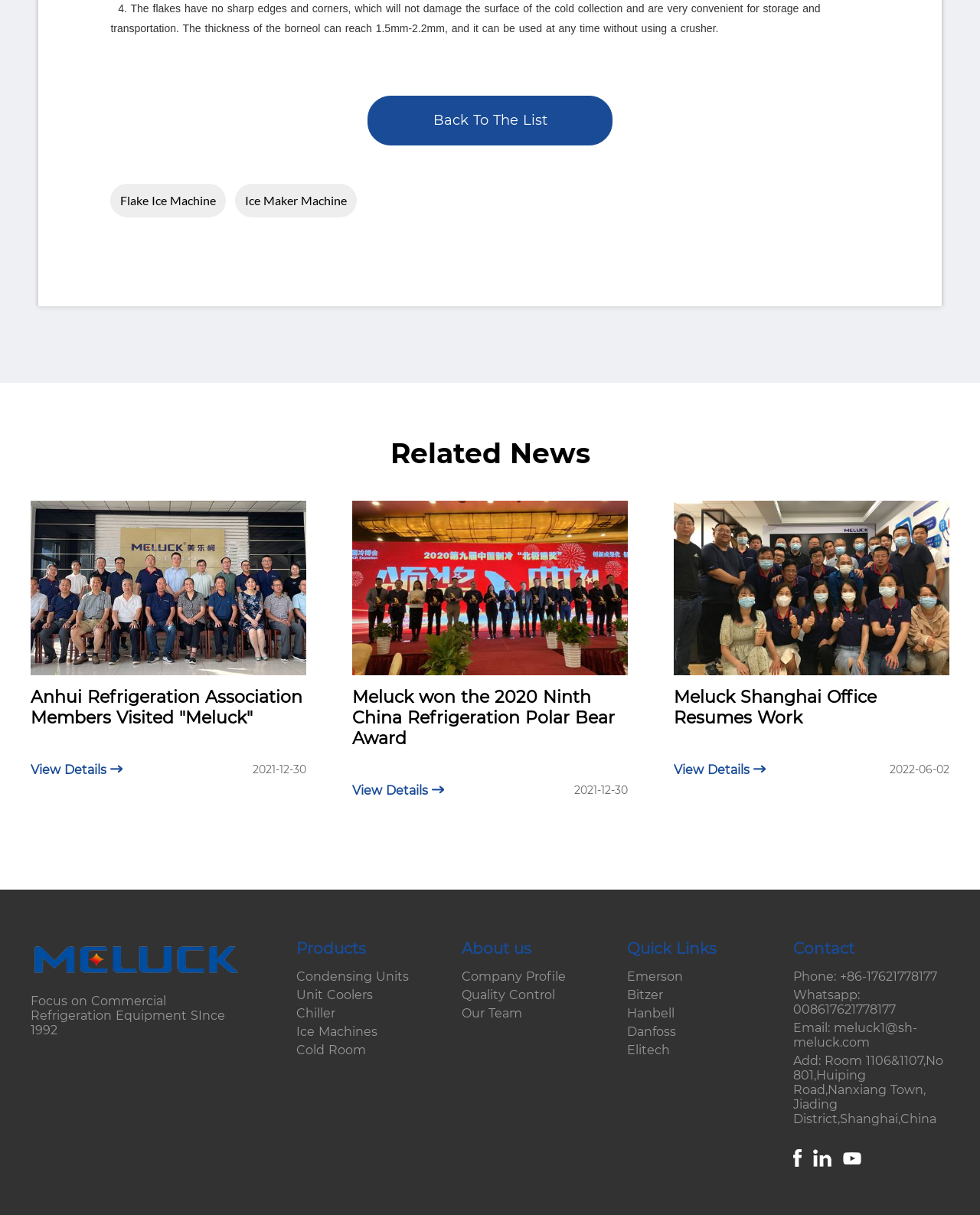Find the bounding box coordinates of the element you need to click on to perform this action: 'Click on 'Back To The List''. The coordinates should be represented by four float values between 0 and 1, in the format [left, top, right, bottom].

[0.375, 0.079, 0.625, 0.12]